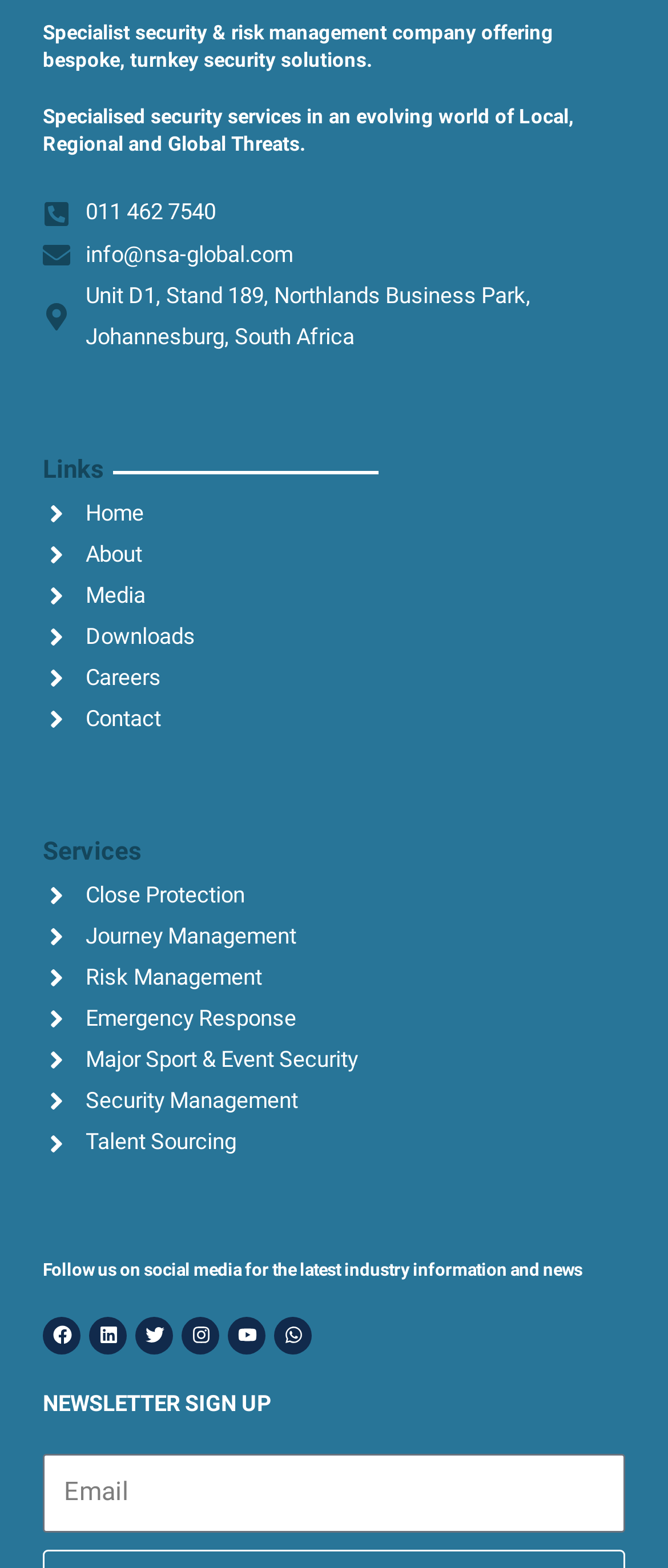Provide the bounding box coordinates for the area that should be clicked to complete the instruction: "Learn about close protection services".

[0.064, 0.558, 0.936, 0.584]